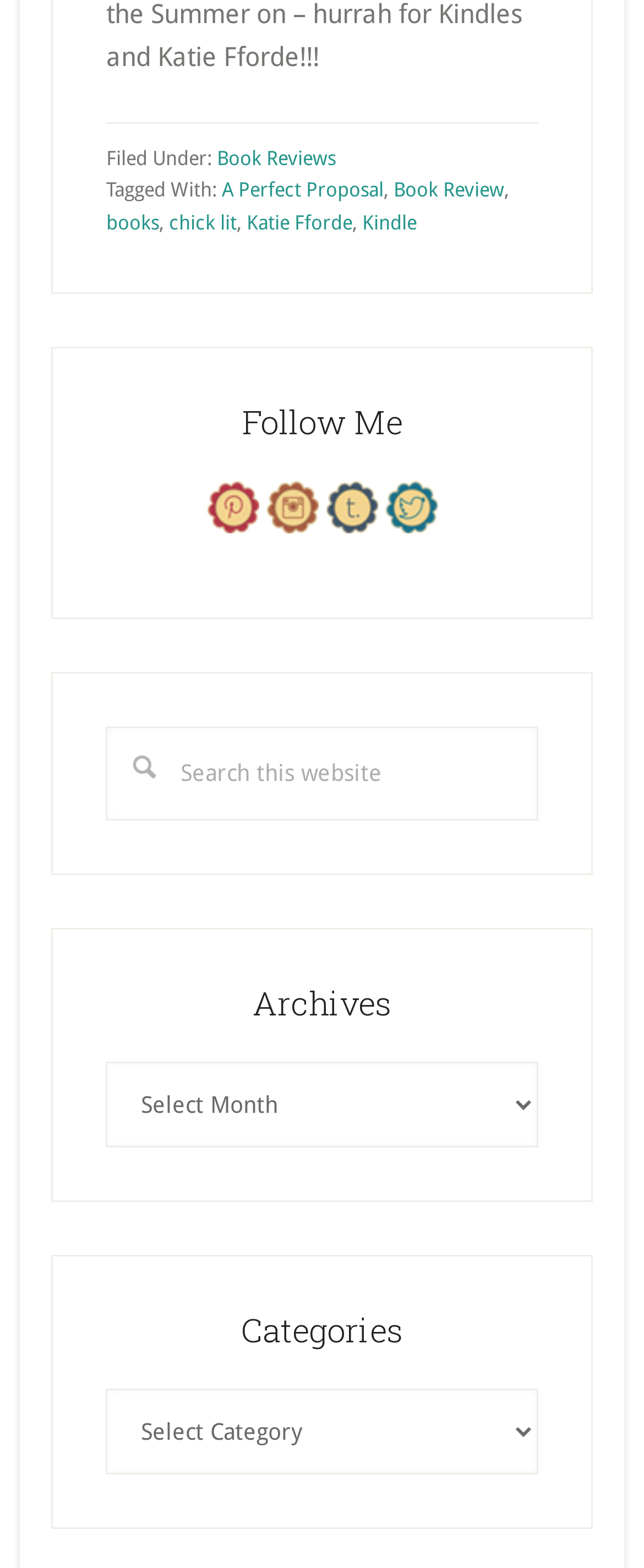Extract the bounding box coordinates of the UI element described by: "chick lit". The coordinates should include four float numbers ranging from 0 to 1, e.g., [left, top, right, bottom].

[0.262, 0.134, 0.367, 0.149]